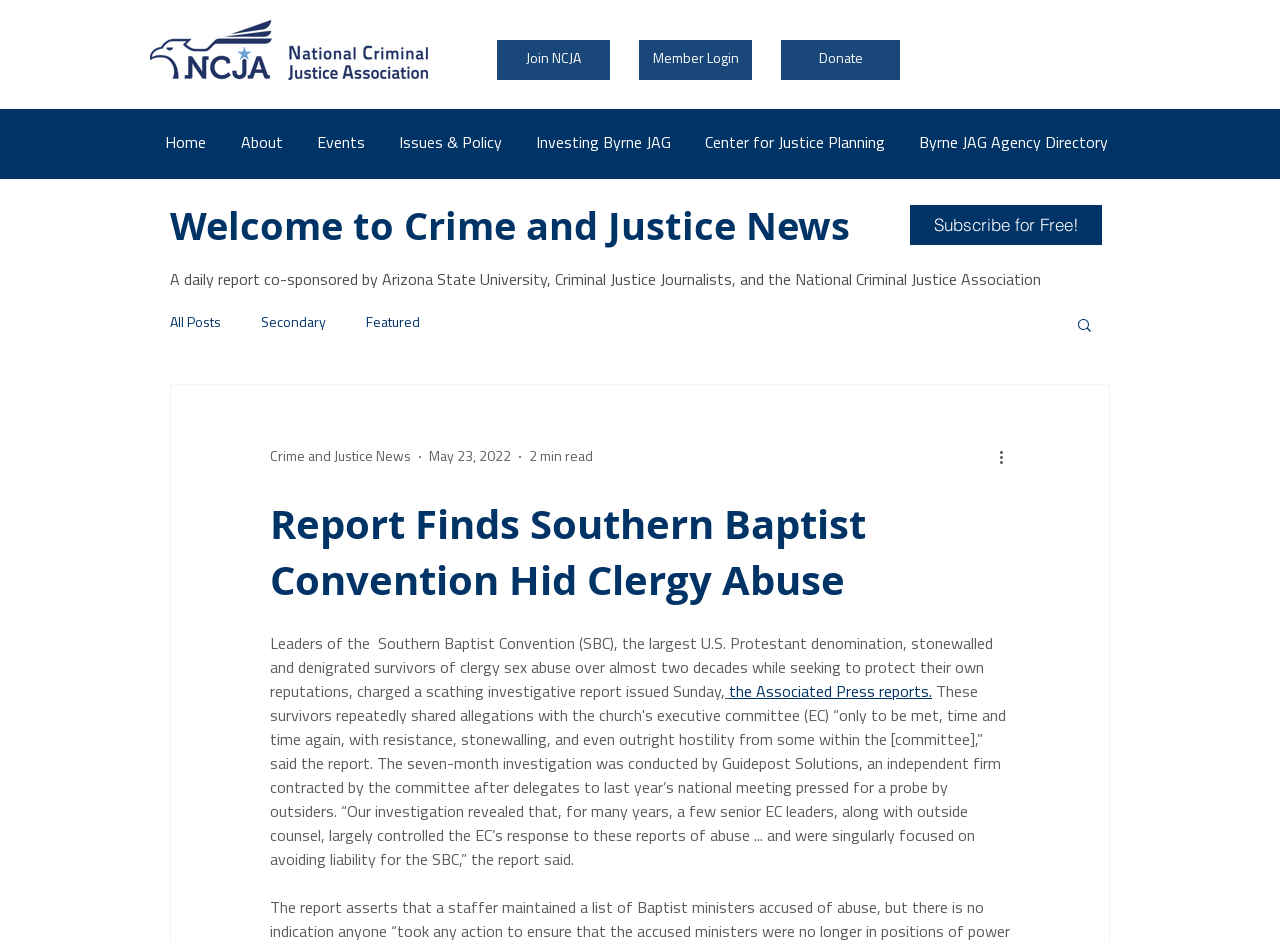Please specify the coordinates of the bounding box for the element that should be clicked to carry out this instruction: "Search for something". The coordinates must be four float numbers between 0 and 1, formatted as [left, top, right, bottom].

[0.84, 0.335, 0.855, 0.358]